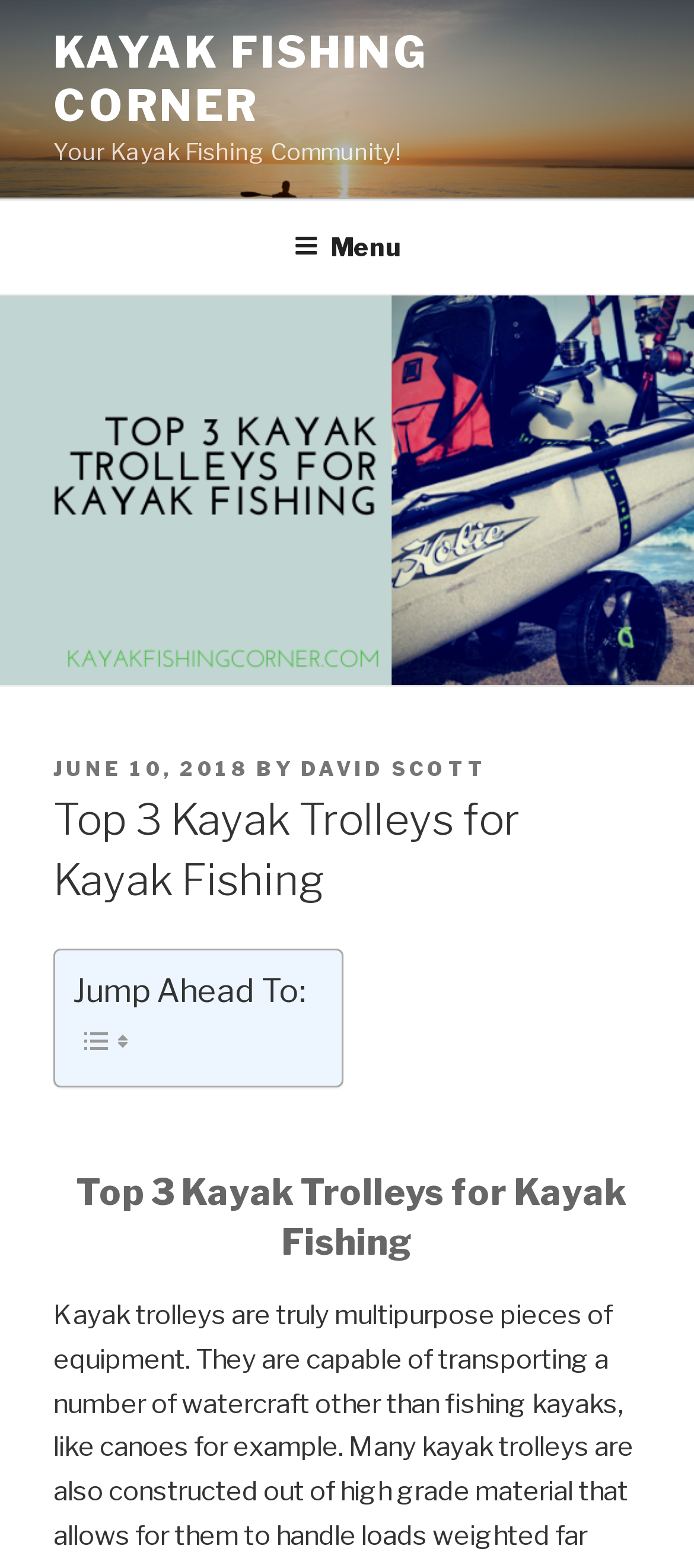Using the information in the image, could you please answer the following question in detail:
How many kayak trolleys are listed on the webpage?

The webpage title 'Top 3 Kayak Trolleys for Kayak Fishing' suggests that there are three kayak trolleys listed on the webpage.